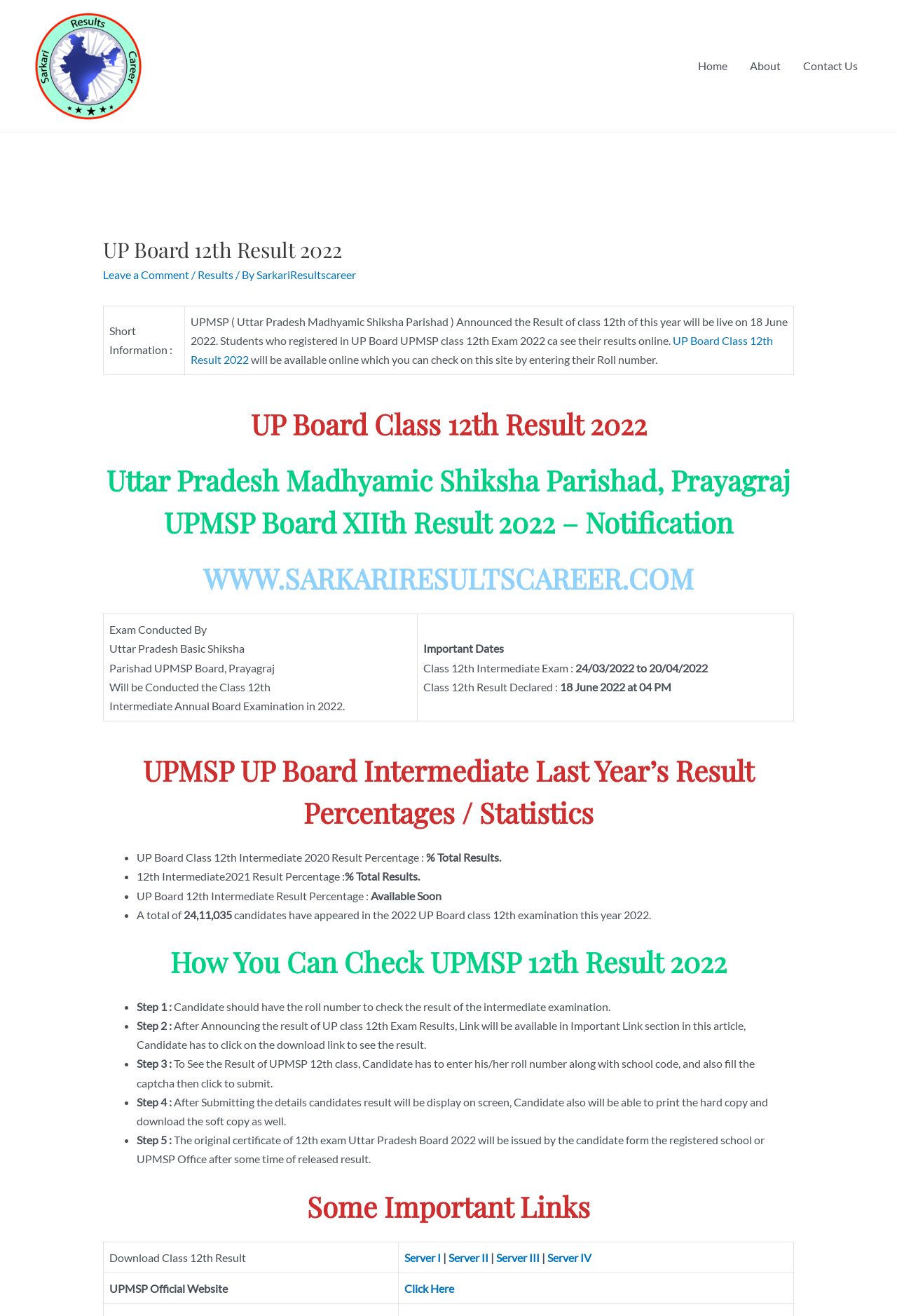What is the purpose of the link 'Download Class 12th Result'?
Based on the screenshot, give a detailed explanation to answer the question.

The answer can be found in the section 'Some Important Links' which provides a link to download the Class 12th Result, indicating that the purpose of the link is to download the result.